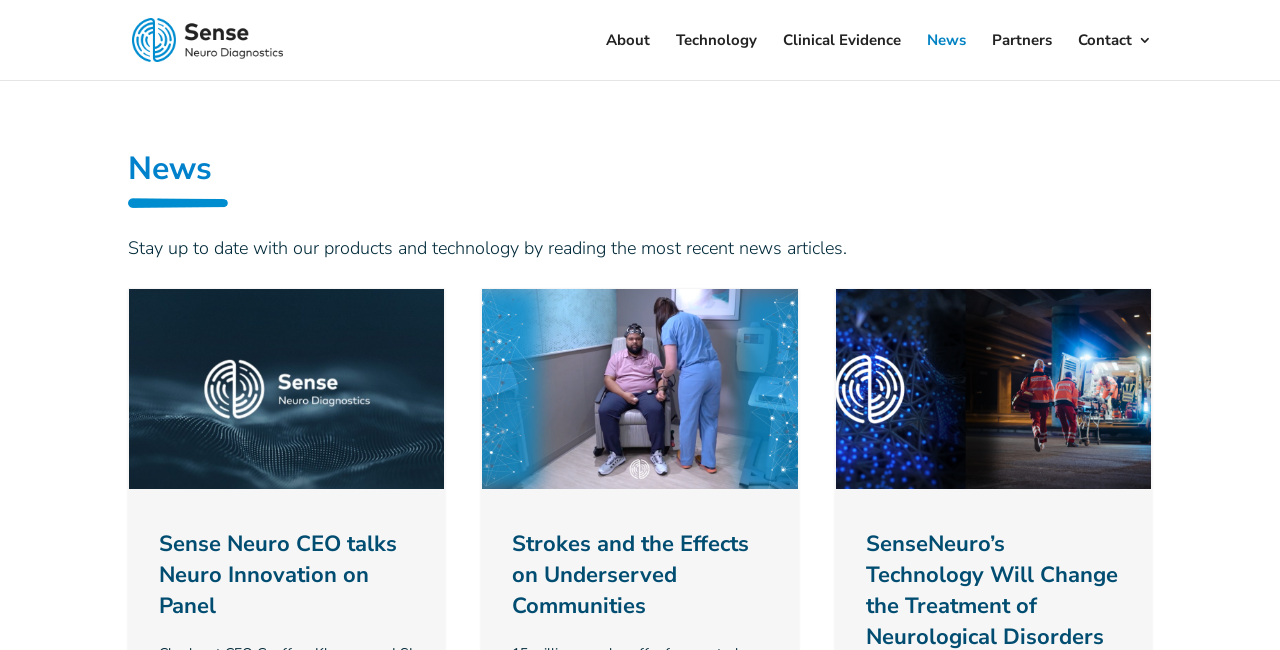What is the name of the company?
Can you provide a detailed and comprehensive answer to the question?

The company name is obtained from the link 'Sense Neuro Diagnostics' at the top of the webpage, which is also accompanied by an image with the same name.